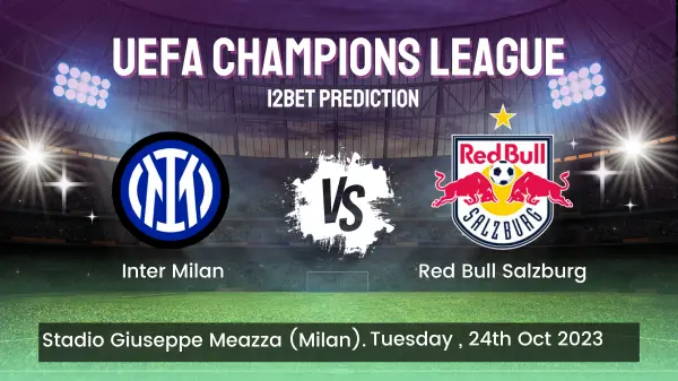Generate a detailed caption for the image.

This image presents a vibrant graphic for the UEFA Champions League match prediction featuring Inter Milan versus Red Bull Salzburg. The design prominently includes the logos of both teams: Inter Milan's emblem is displayed on the left, while Red Bull Salzburg's logo, adorned with the iconic red bull and a star, appears on the right. The teams’ names are boldly written above and below a central "vs" graphic, emphasizing the competition. 

At the top, the title "UEFA Champions League" is showcased, along with the "12BET PREDICTION" label, indicating a betting context. The background suggests a stadium atmosphere with bright lights, enhancing the excitement of the match. Below the team names, key details are provided, including the venue, "Stadio Giuseppe Meazza (Milan)," and the match date, "Tuesday, 24th Oct 2023," setting the scene for this anticipated sporting event.